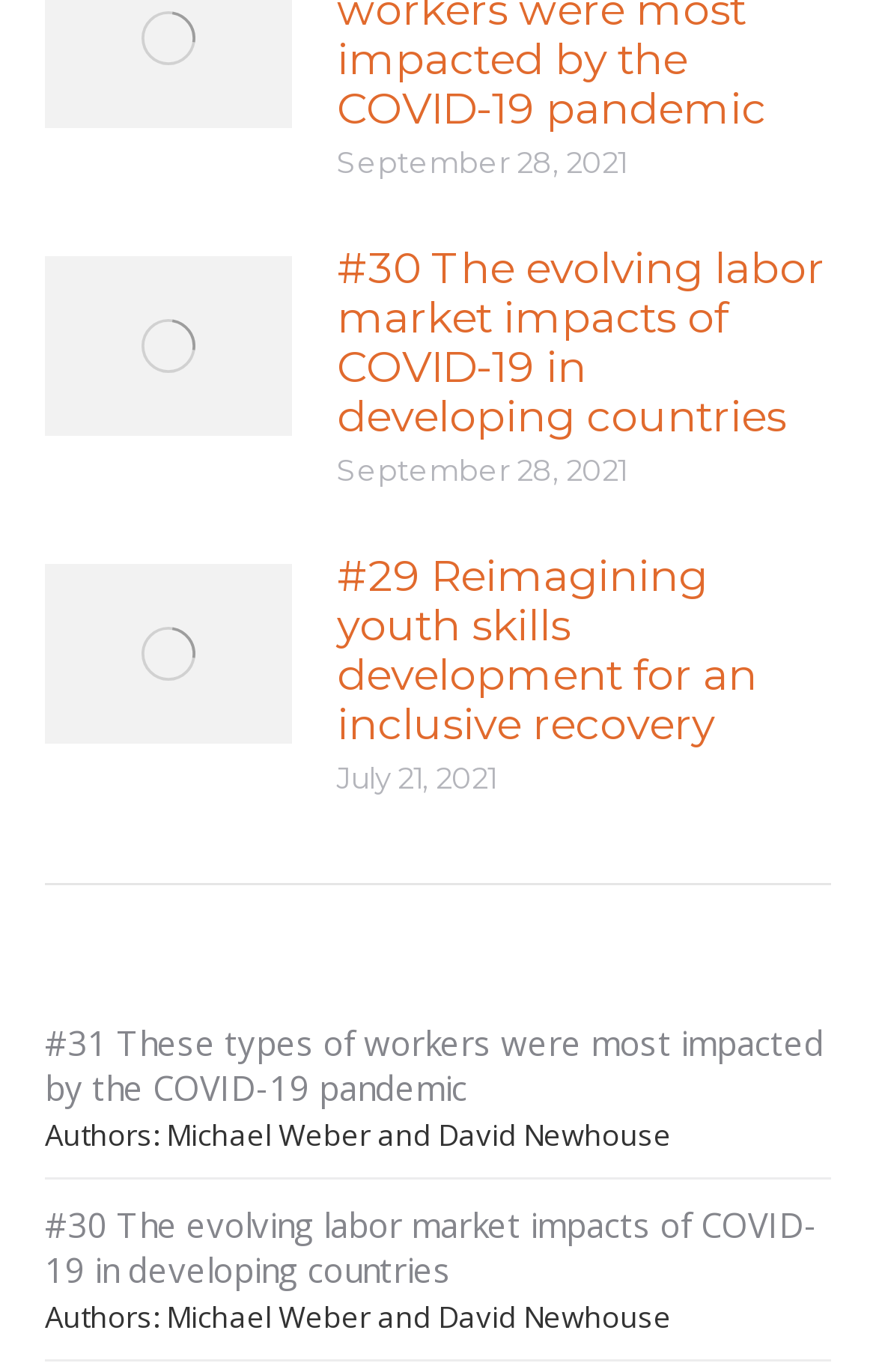Who are the authors of the article '#30 The evolving labor market impacts of COVID-19 in developing countries'?
Give a detailed and exhaustive answer to the question.

I found the link element with the text '#30 The evolving labor market impacts of COVID-19 in developing countries' and looked at the adjacent text, which mentions the authors as 'Michael Weber and David Newhouse'.